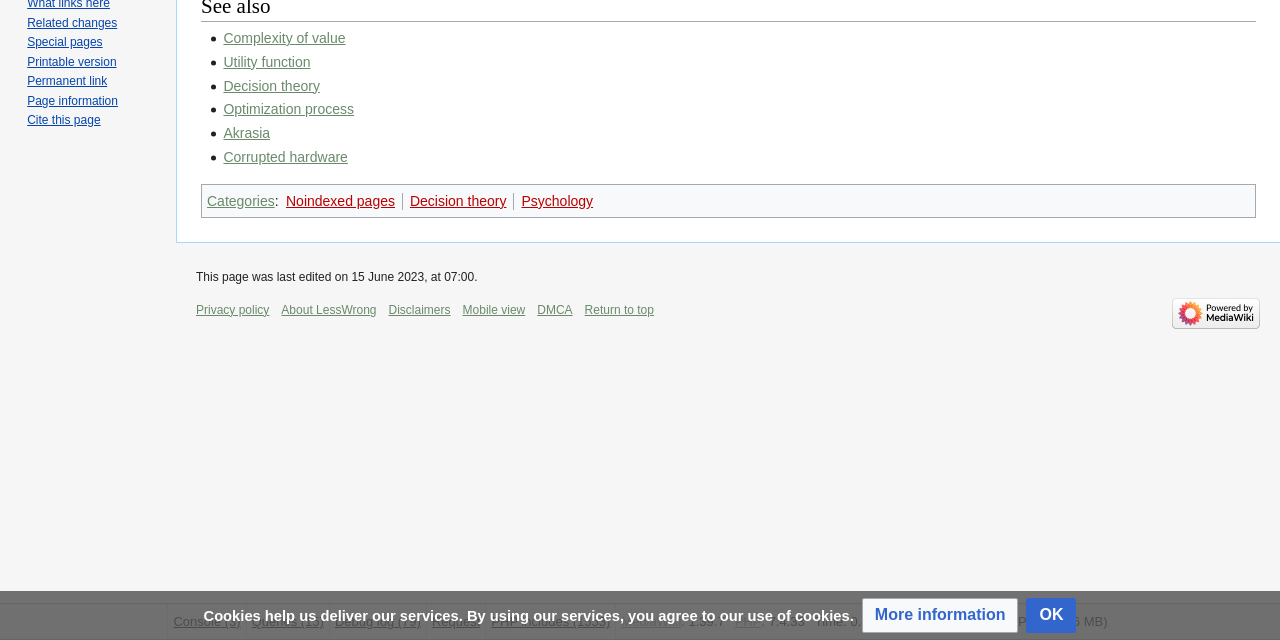Based on the element description alt="Thrill Show Stunt Drivers" aria-describedby="gallery-1-1781", identify the bounding box coordinates for the UI element. The coordinates should be in the format (top-left x, top-left y, bottom-right x, bottom-right y) and within the 0 to 1 range.

None